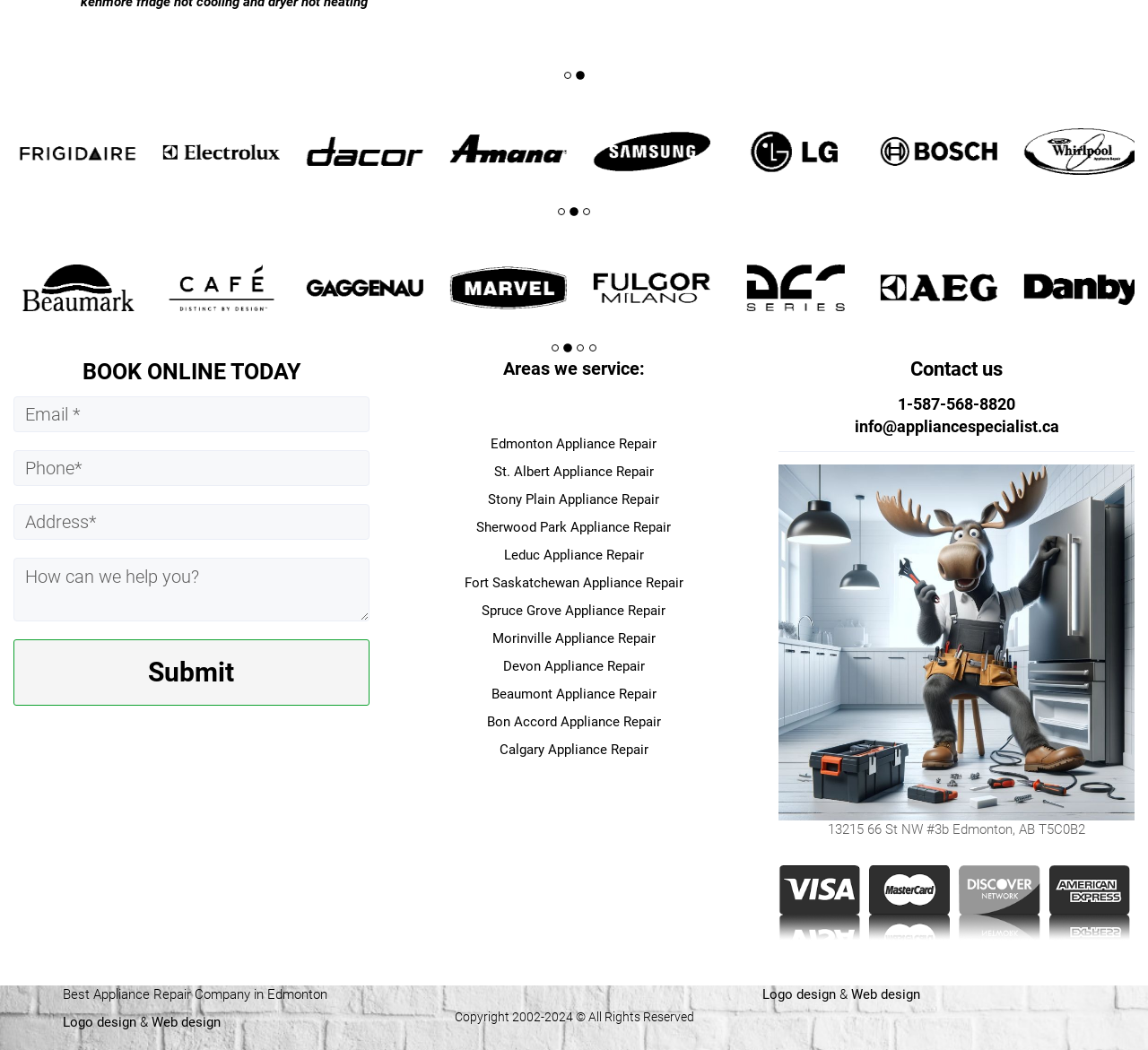For the element described, predict the bounding box coordinates as (top-left x, top-left y, bottom-right x, bottom-right y). All values should be between 0 and 1. Element description: Stony Plain Appliance Repair

[0.425, 0.468, 0.575, 0.483]